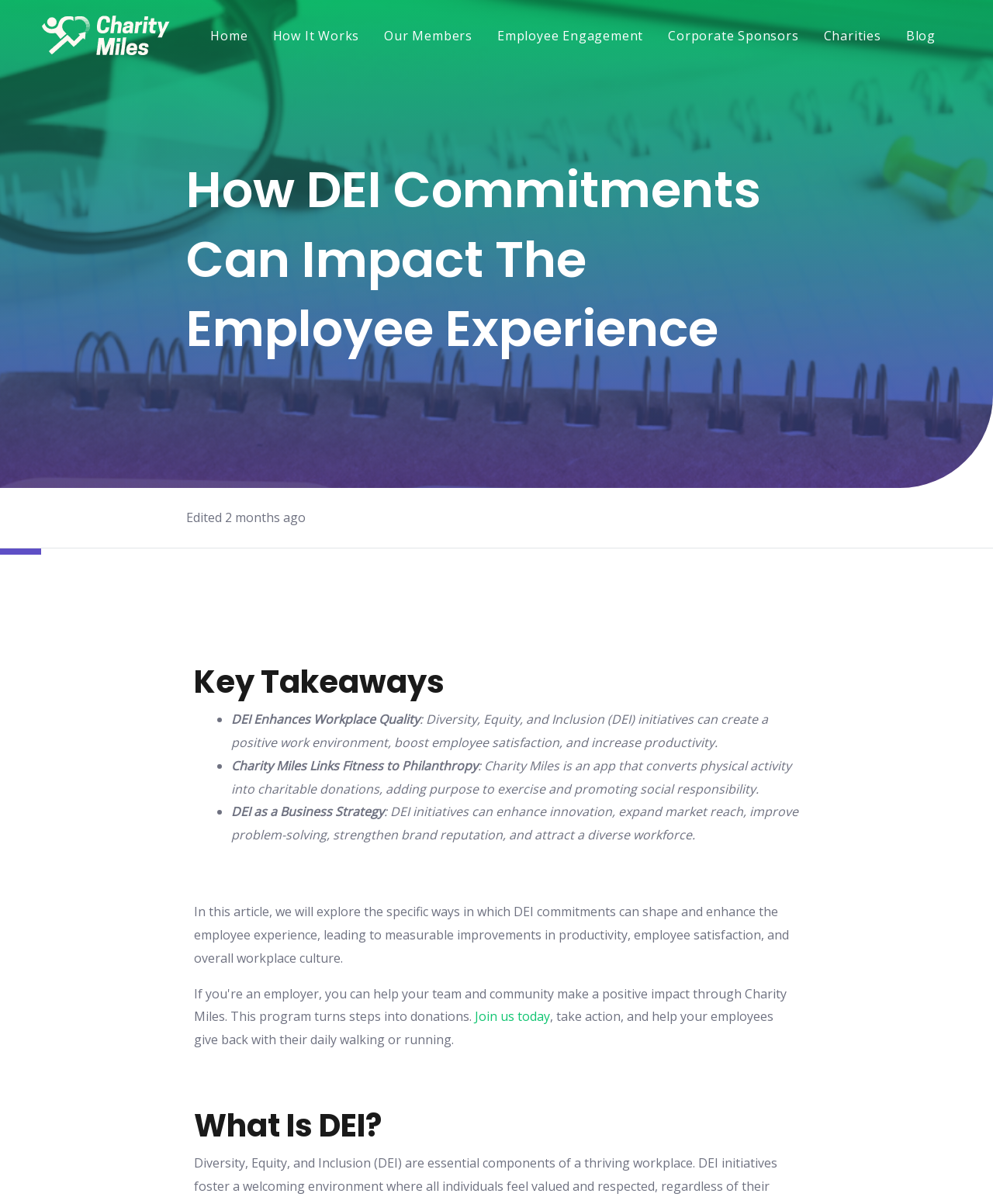Produce an extensive caption that describes everything on the webpage.

The webpage is focused on exploring how Diversity, Equity, and Inclusion (DEI) initiatives can enhance workplaces. At the top, there is a navigation menu with seven links: "Home", "How It Works", "Our Members", "Employee Engagement", "Corporate Sponsors", "Charities", and "Blog". 

Below the navigation menu, there is a heading that reads "How DEI Commitments Can Impact The Employee Experience". To the left of this heading, there is a link and an image, both labeled "charity miles". 

Further down, there is a section with a heading "Key Takeaways". This section contains three bullet points, each with a brief description. The first point explains how DEI initiatives can create a positive work environment, boost employee satisfaction, and increase productivity. The second point describes Charity Miles, an app that converts physical activity into charitable donations. The third point discusses how DEI initiatives can enhance innovation, expand market reach, and improve problem-solving.

Below the "Key Takeaways" section, there is a paragraph of text that introduces the article, which explores how DEI commitments can shape and enhance the employee experience. 

At the bottom of the page, there is a call-to-action link "Join us today" and a brief description of how employees can give back with their daily walking or running. Finally, there is a heading "What Is DEI?" which likely leads to a section that defines and explains the concept of DEI.